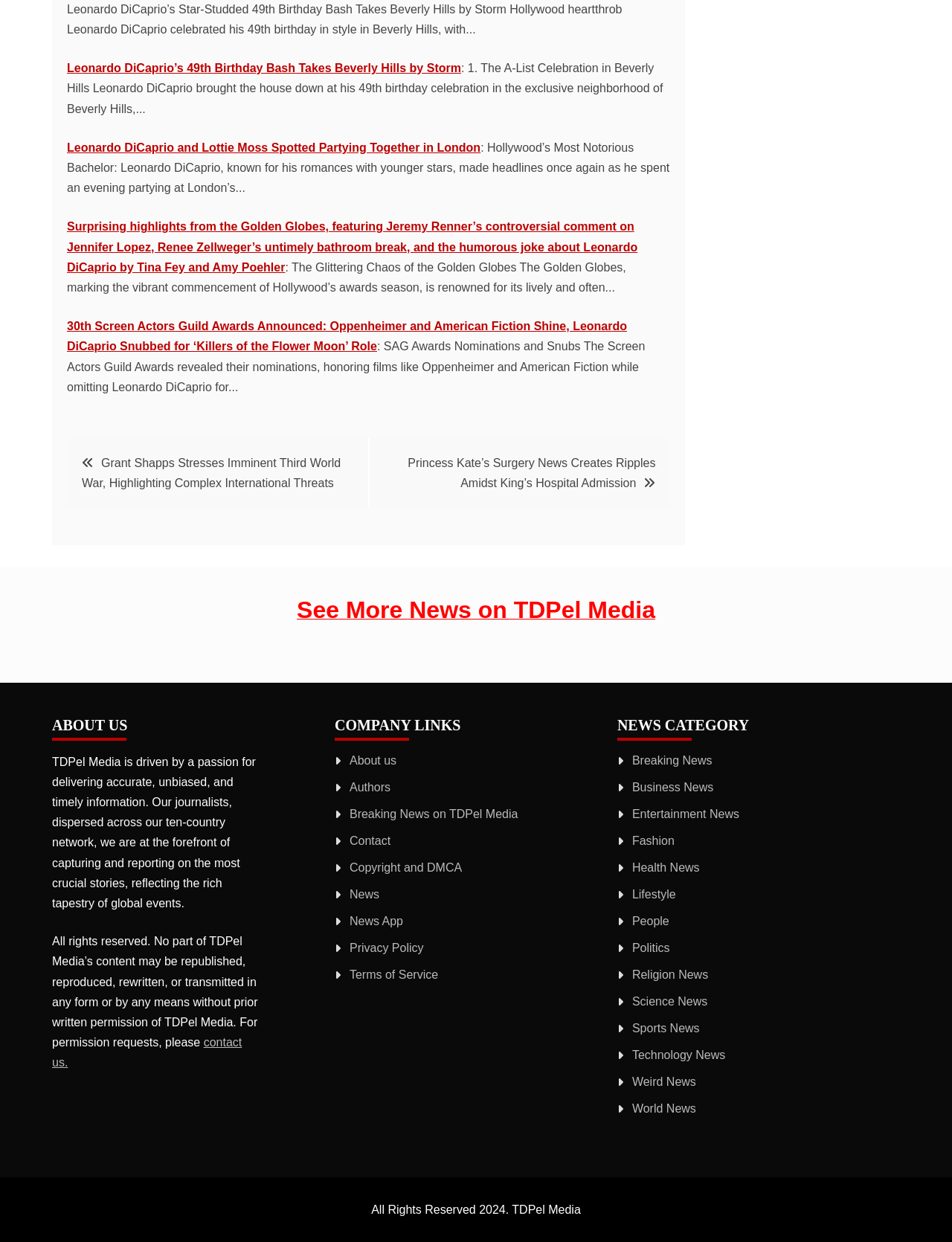Pinpoint the bounding box coordinates of the element to be clicked to execute the instruction: "Navigate to the next page".

[0.07, 0.353, 0.704, 0.409]